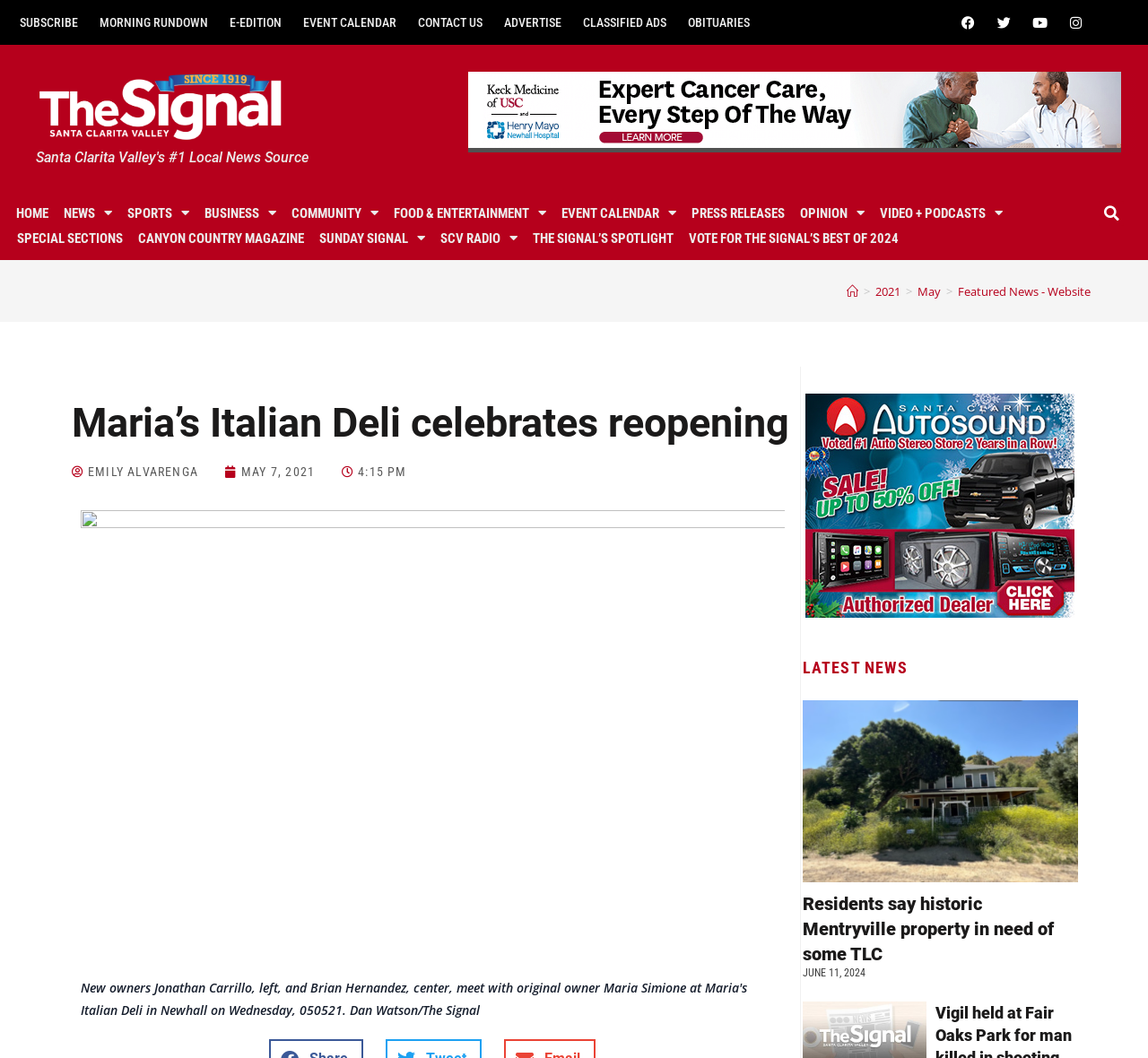Generate a thorough caption detailing the webpage content.

The webpage is about a local news source, with a focus on the Santa Clarita Valley. At the top, there are several links to subscribe, morning rundown, e-edition, event calendar, contact us, advertise, classified ads, and obituaries. Below these links, there are social media links to Facebook, Twitter, YouTube, and Instagram.

The main heading of the page reads "Santa Clarita Valley's #1 Local News Source". Below this, there is an advertisement iframe. On the left side, there are links to different sections of the website, including home, news, sports, business, community, food and entertainment, event calendar, press releases, opinion, video and podcasts, and special sections.

In the main content area, there is a heading that reads "Maria’s Italian Deli celebrates reopening". Below this, there is a link to the author, Emily Alvarenga, and a timestamp indicating the article was published on May 7, 2021, at 4:15 PM. There is also a figure with a caption, which appears to be an image related to the article.

On the right side, there is a section with a heading that reads "LATEST NEWS". Below this, there are several article links, including one with an image and a heading that reads "Residents say historic Mentryville property in need of some TLC". The article links are accompanied by timestamps, indicating when they were published.

At the bottom of the page, there is a search bar with a search button. There is also a navigation section with breadcrumbs, showing the current page's location in the website's hierarchy.